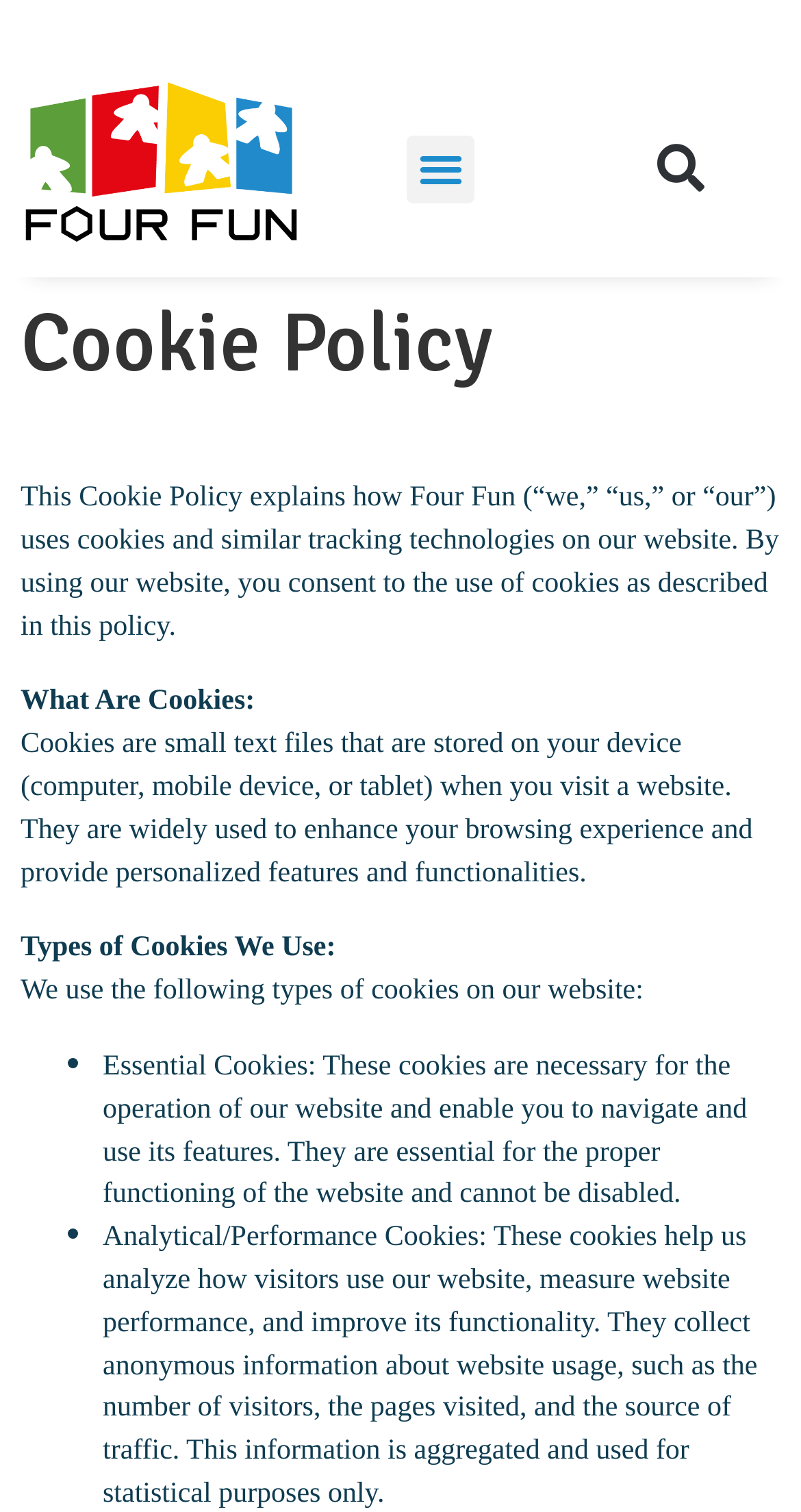What is the purpose of Analytical/Performance Cookies?
Refer to the image and provide a thorough answer to the question.

According to the webpage, Analytical/Performance Cookies help analyze how visitors use the website, measure website performance, and improve its functionality. They collect anonymous information about website usage, such as the number of visitors, the pages visited, and the source of traffic.